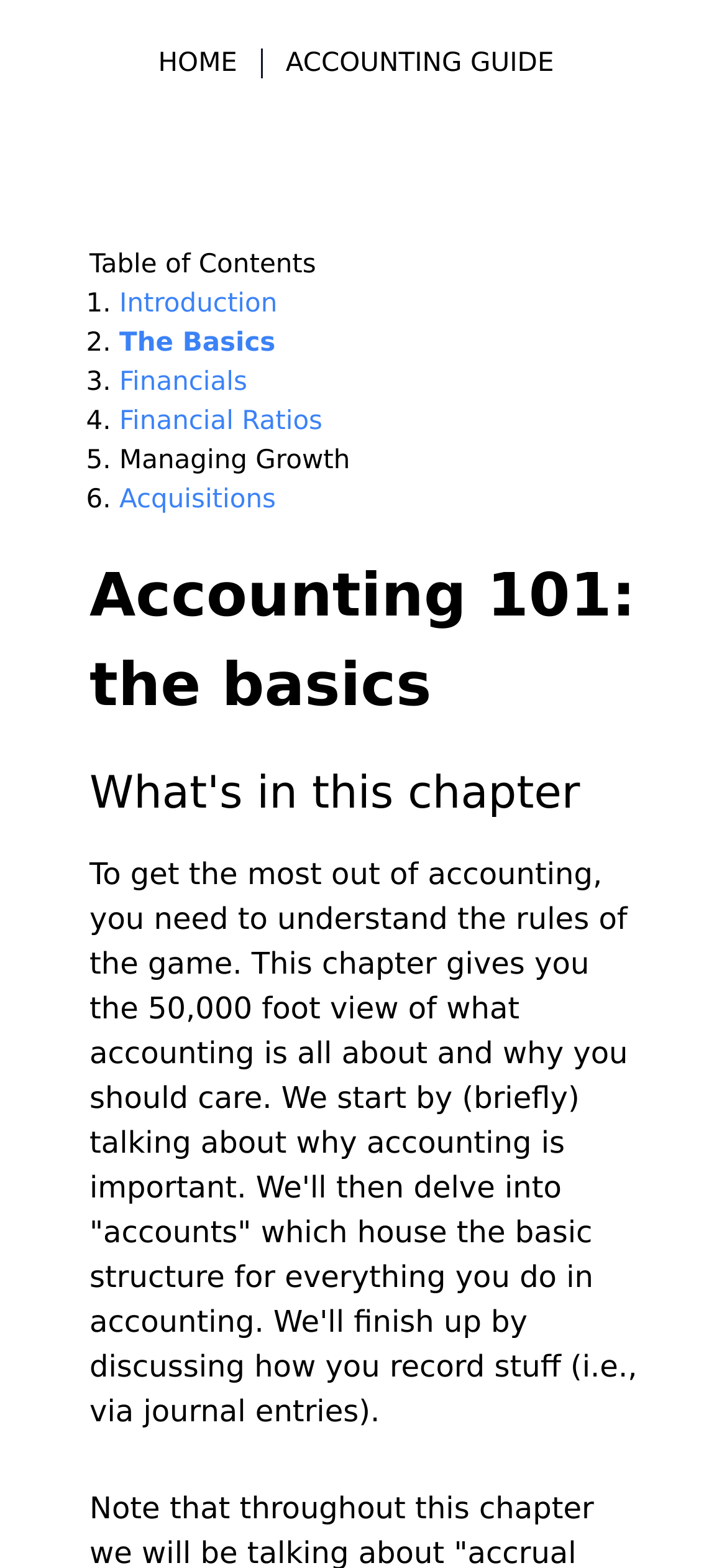Identify the bounding box coordinates of the region that needs to be clicked to carry out this instruction: "go to home page". Provide these coordinates as four float numbers ranging from 0 to 1, i.e., [left, top, right, bottom].

[0.218, 0.031, 0.361, 0.05]